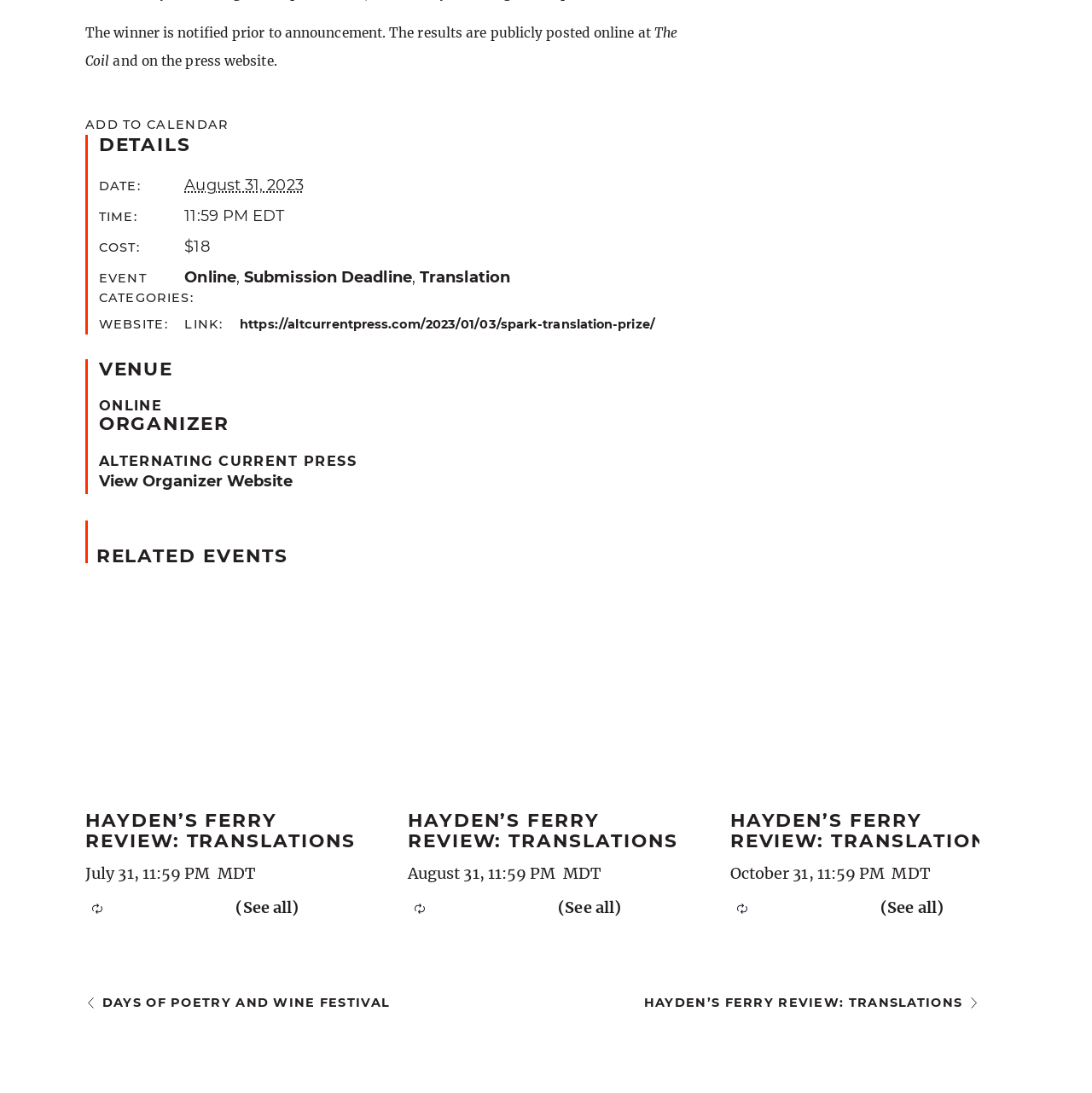Give a one-word or phrase response to the following question: What is the event date?

August 31, 2023